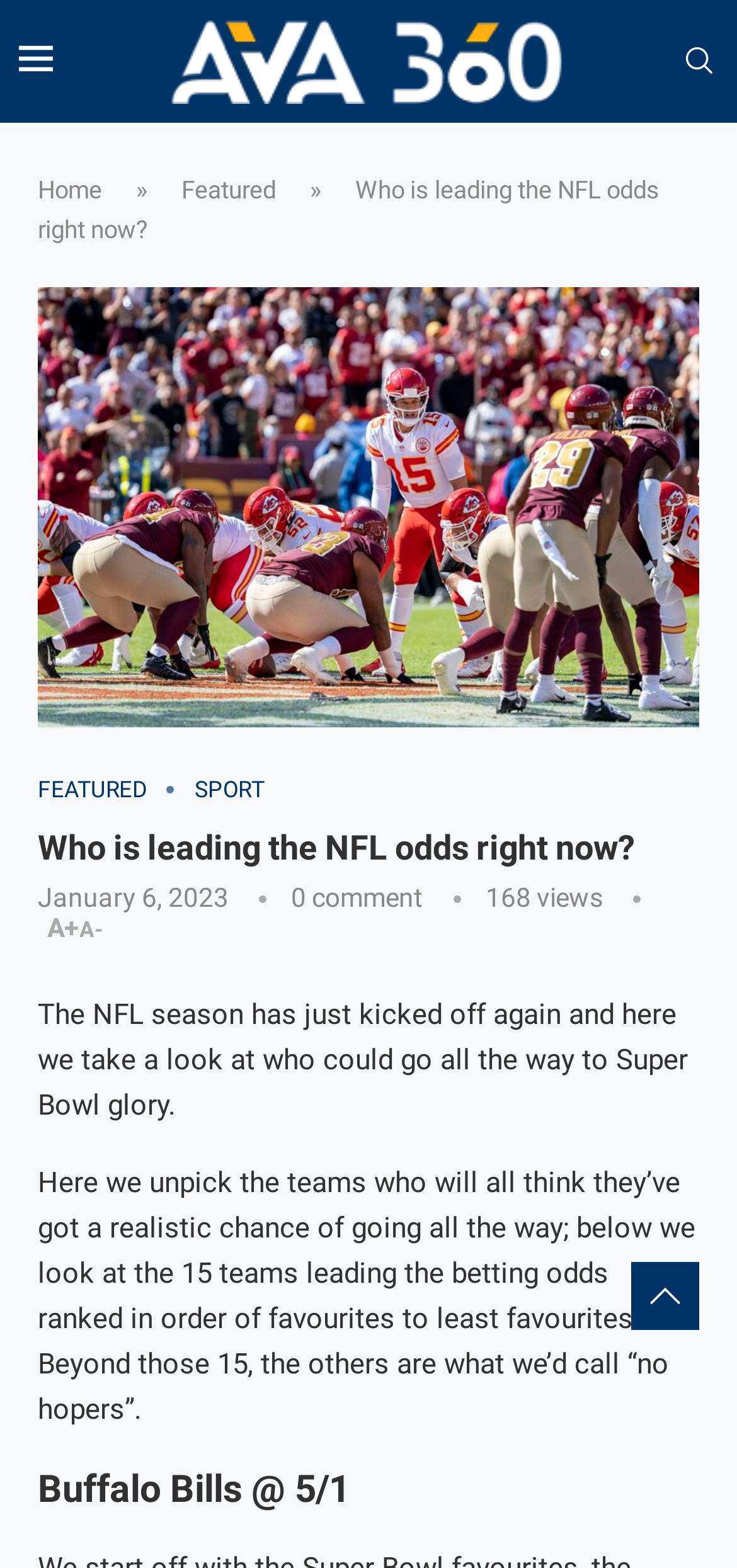Refer to the image and provide an in-depth answer to the question:
What is the current NFL season topic?

Based on the webpage content, the current NFL season topic is about who could go all the way to Super Bowl glory, as mentioned in the introductory paragraph.